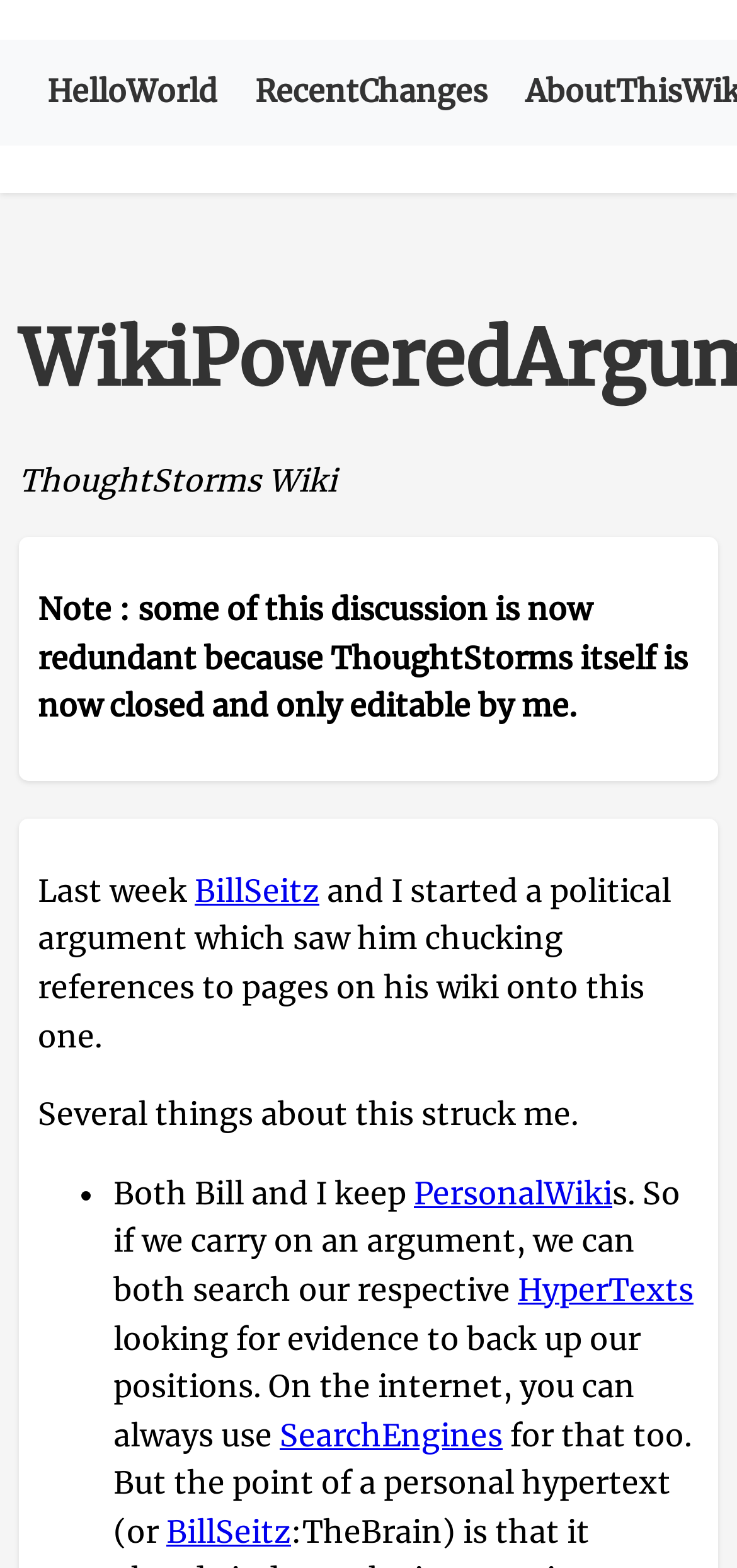Who started a political argument with the author?
Using the visual information from the image, give a one-word or short-phrase answer.

BillSeitz